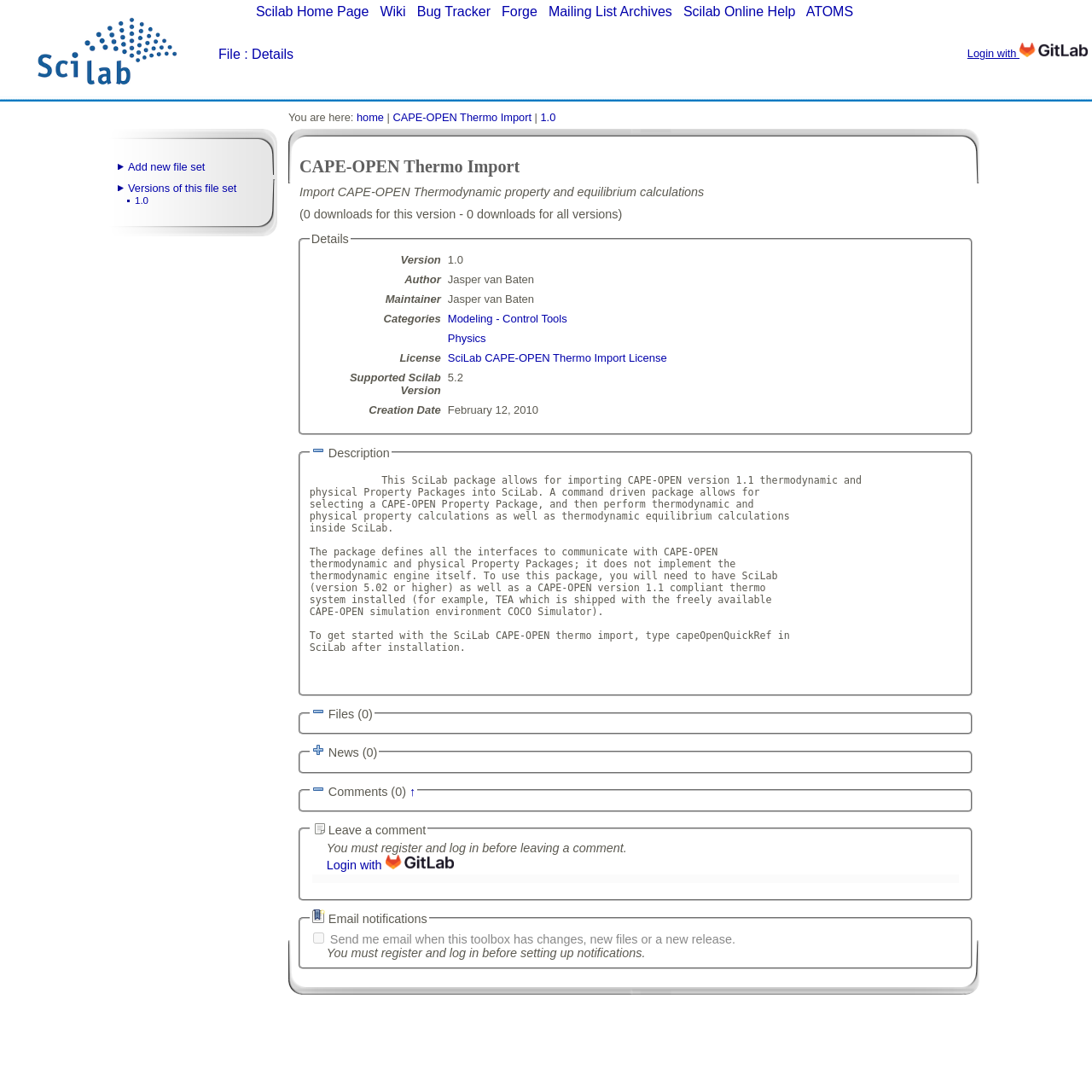Provide a thorough and detailed response to the question by examining the image: 
What is the current version of this file set?

I found this information in the 'Details' section of the page, where it lists 'Version' as '1.0'.